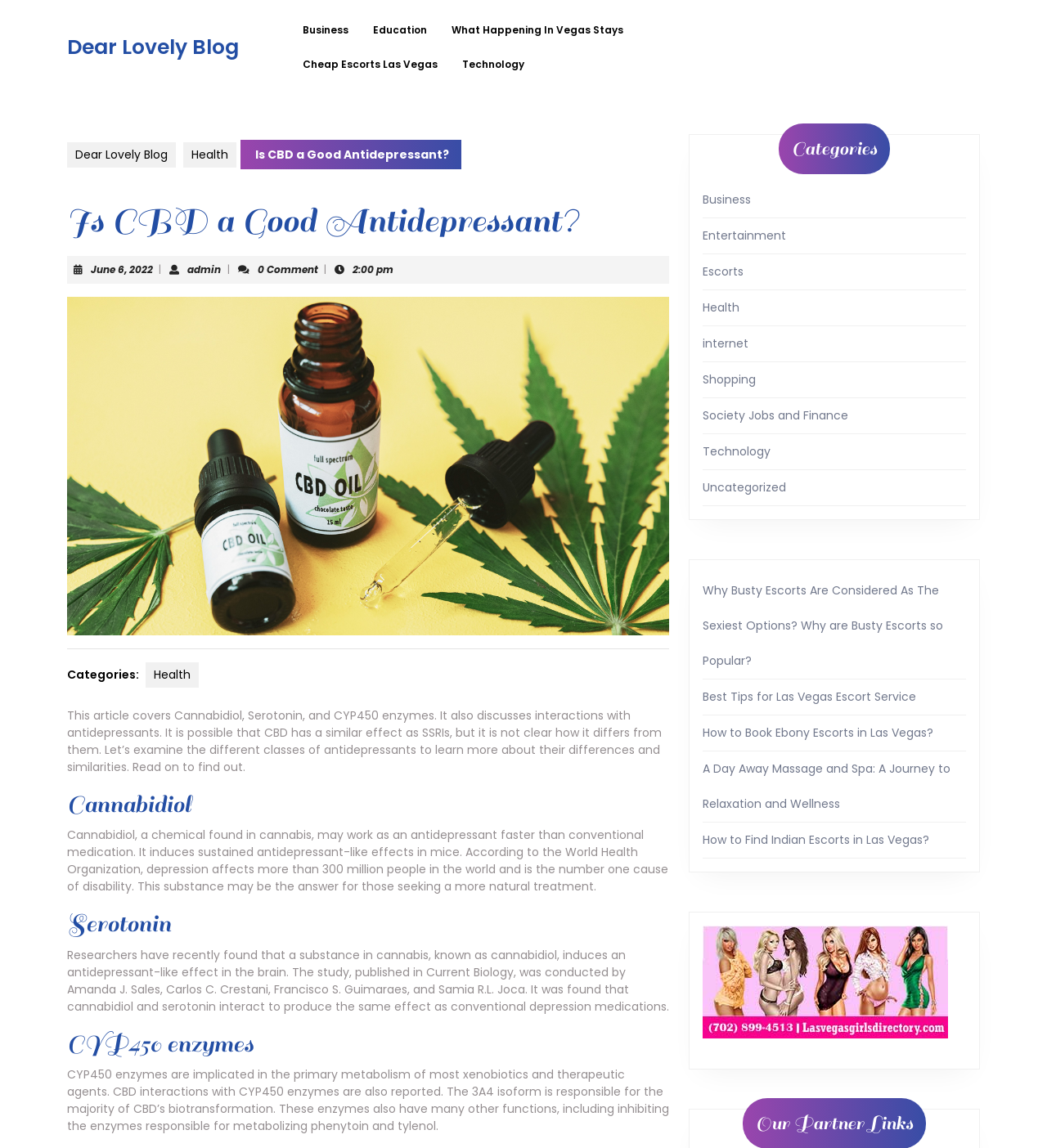Identify the bounding box coordinates of the section to be clicked to complete the task described by the following instruction: "Explore the 'Technology' link in the top menu". The coordinates should be four float numbers between 0 and 1, formatted as [left, top, right, bottom].

[0.43, 0.041, 0.512, 0.071]